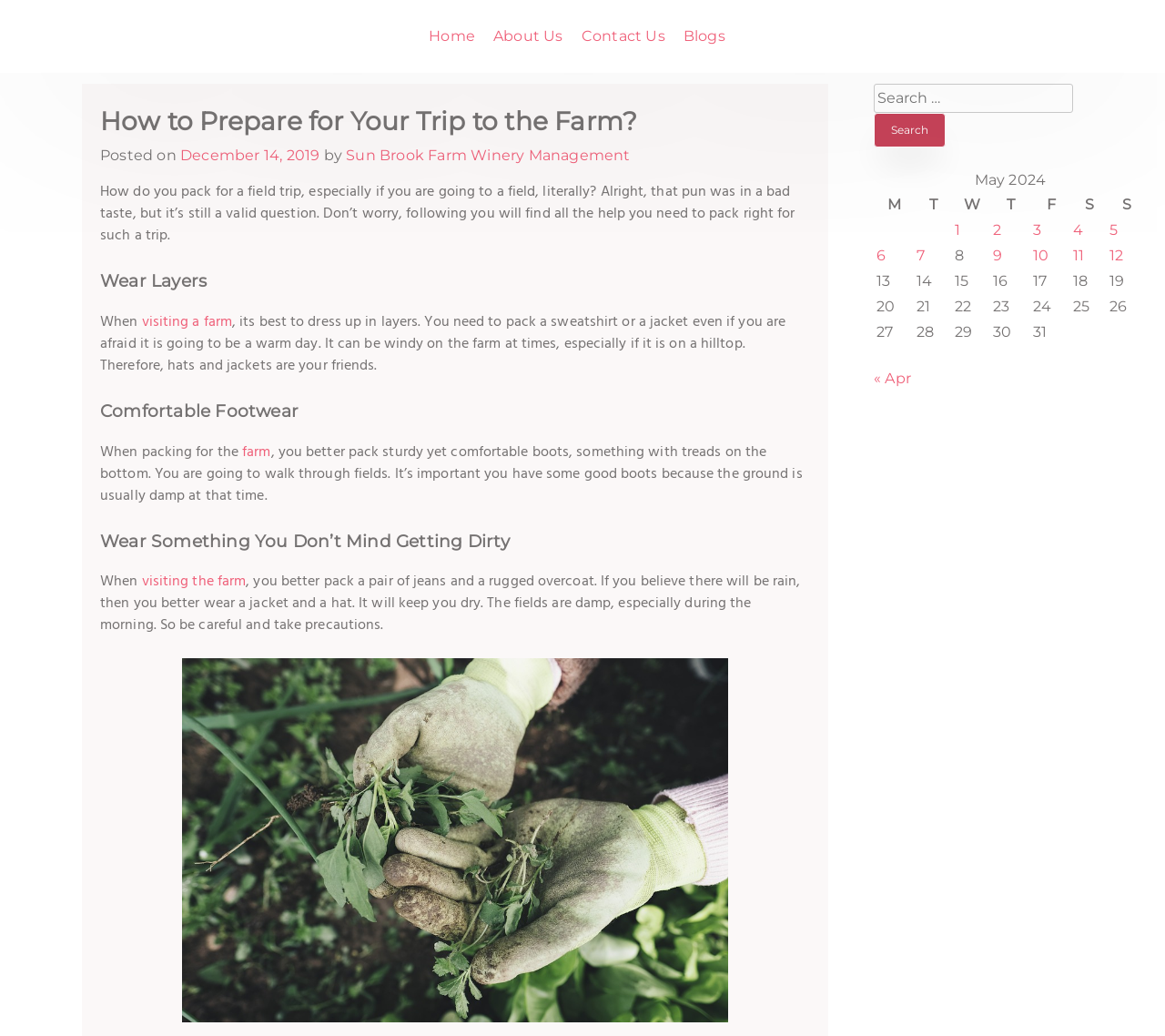Pinpoint the bounding box coordinates of the clickable element needed to complete the instruction: "View 'Posts published on May 1, 2024'". The coordinates should be provided as four float numbers between 0 and 1: [left, top, right, bottom].

[0.819, 0.211, 0.85, 0.233]